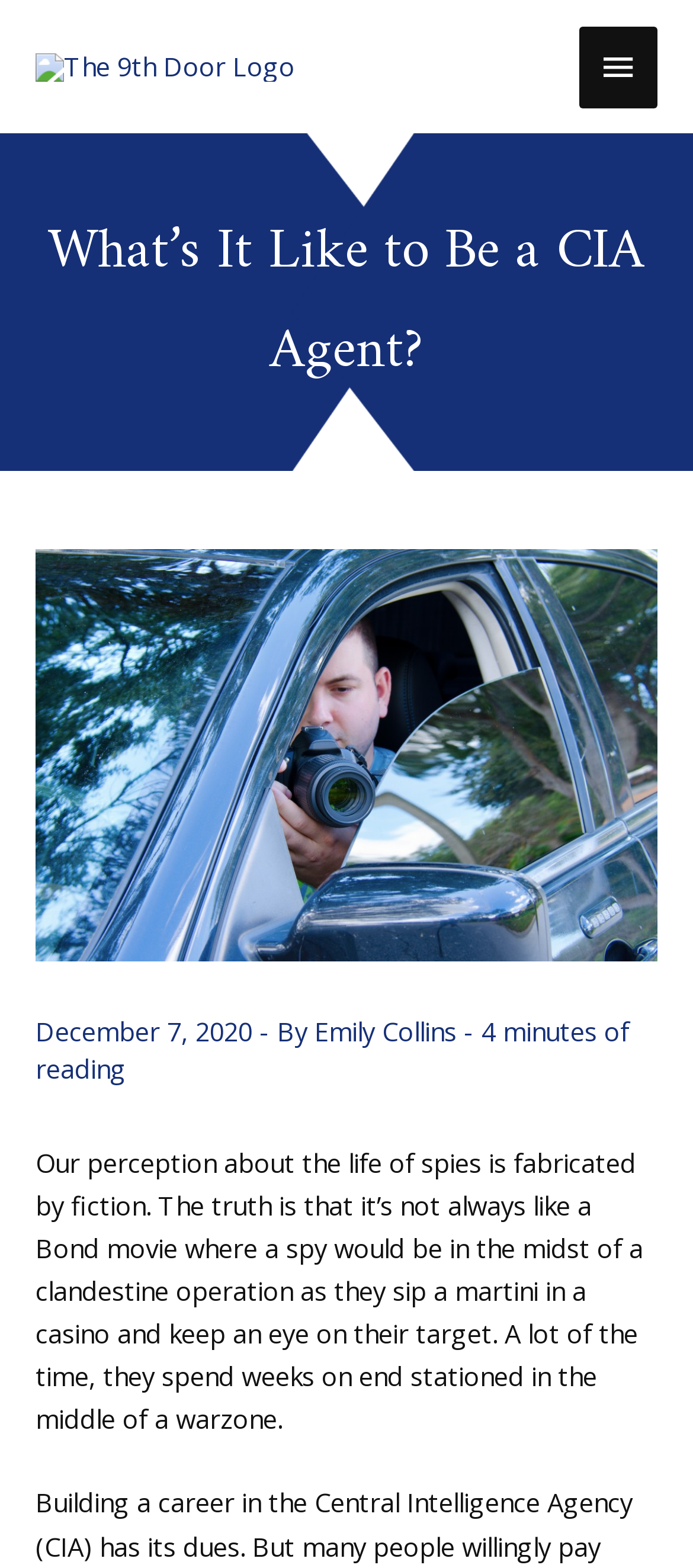Extract the primary heading text from the webpage.

What’s It Like to Be a CIA Agent?